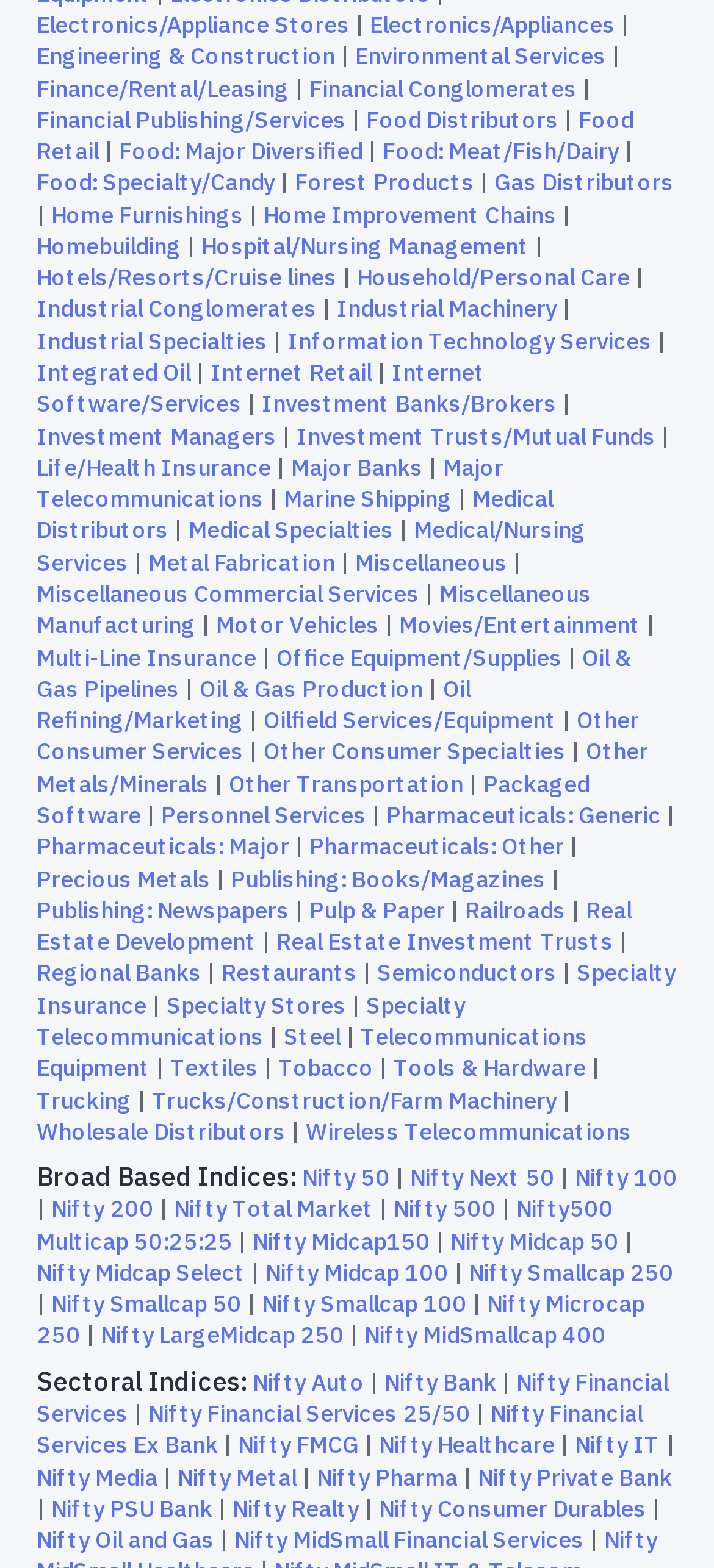What is the last category on the webpage?
Please answer the question with a detailed and comprehensive explanation.

By scrolling down to the bottom of the webpage, we can see that the last category is 'Other Metals/Minerals'.